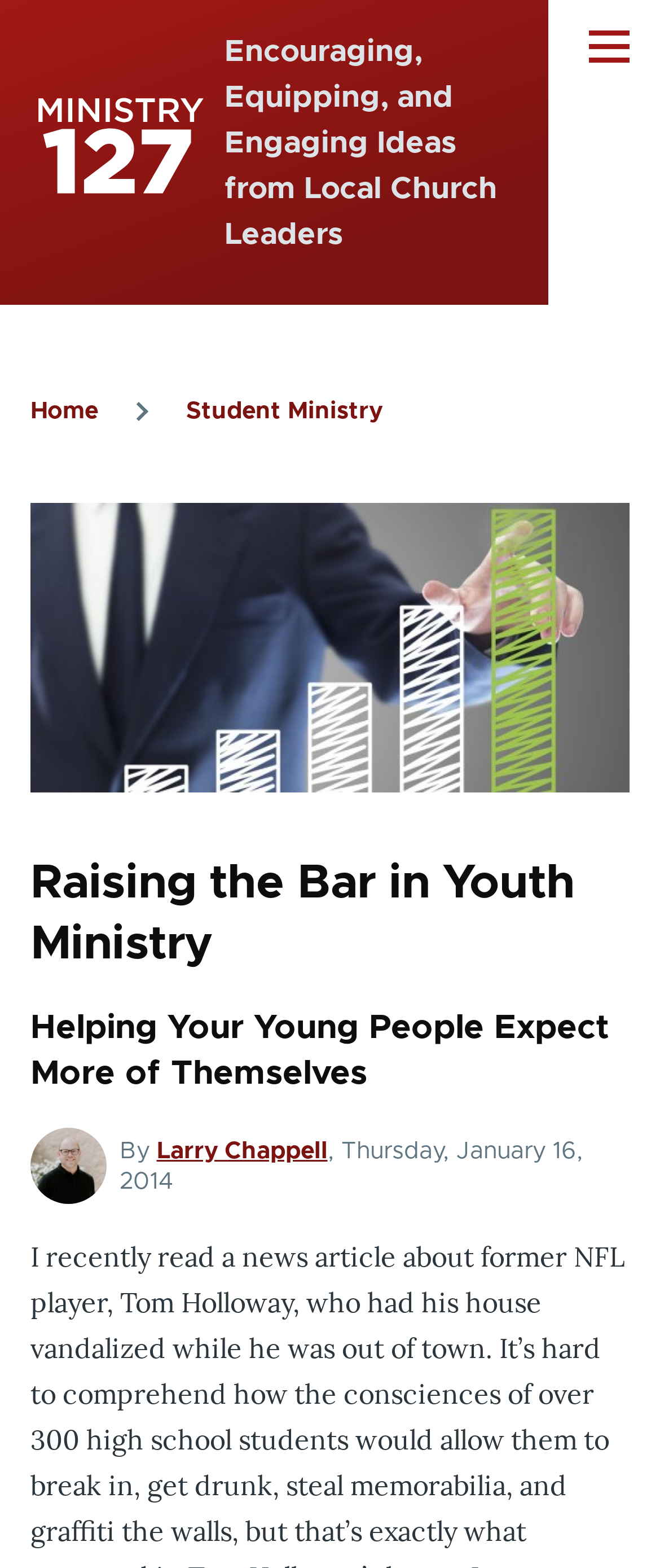What is the topic of the article?
Please respond to the question with a detailed and well-explained answer.

The topic of the article can be found in the heading element 'Raising the Bar in Youth Ministry', which is a sub-element of the HeaderAsNonLandmark element. This heading is likely to be the title of the article.